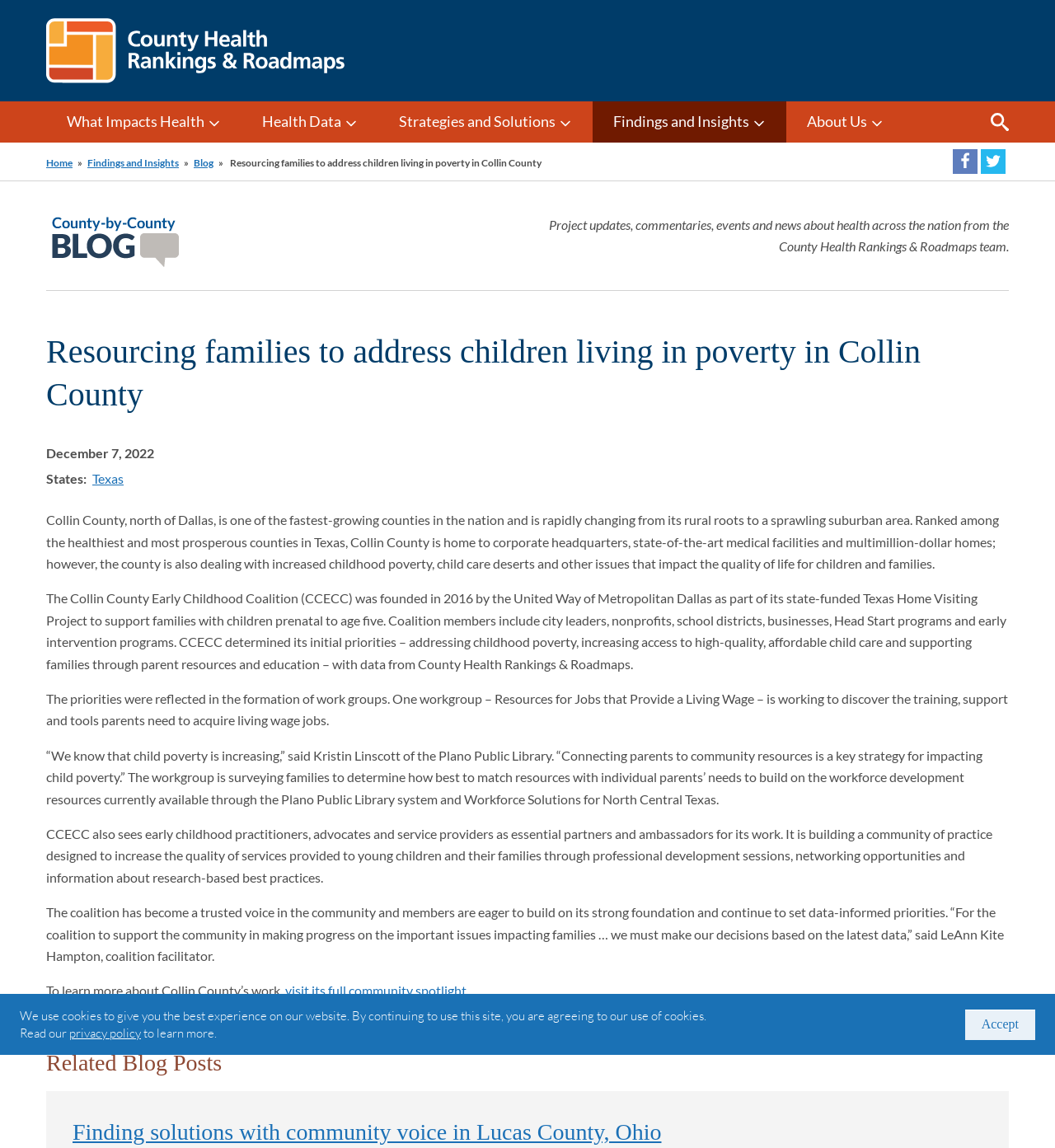Provide the bounding box coordinates of the HTML element this sentence describes: "Findings and Insights". The bounding box coordinates consist of four float numbers between 0 and 1, i.e., [left, top, right, bottom].

[0.083, 0.136, 0.17, 0.147]